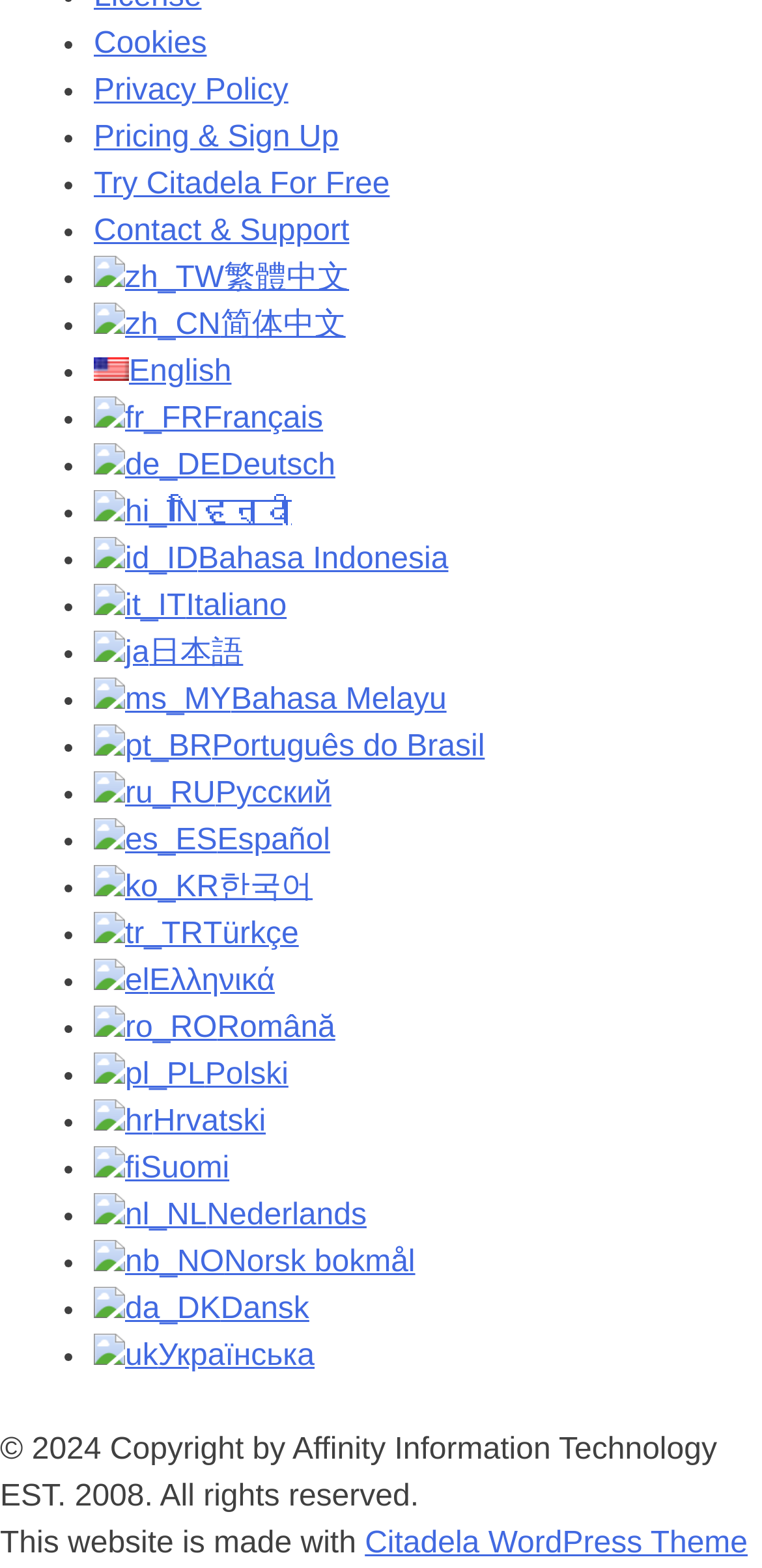Kindly respond to the following question with a single word or a brief phrase: 
Is there a 'Pricing & Sign Up' link?

Yes